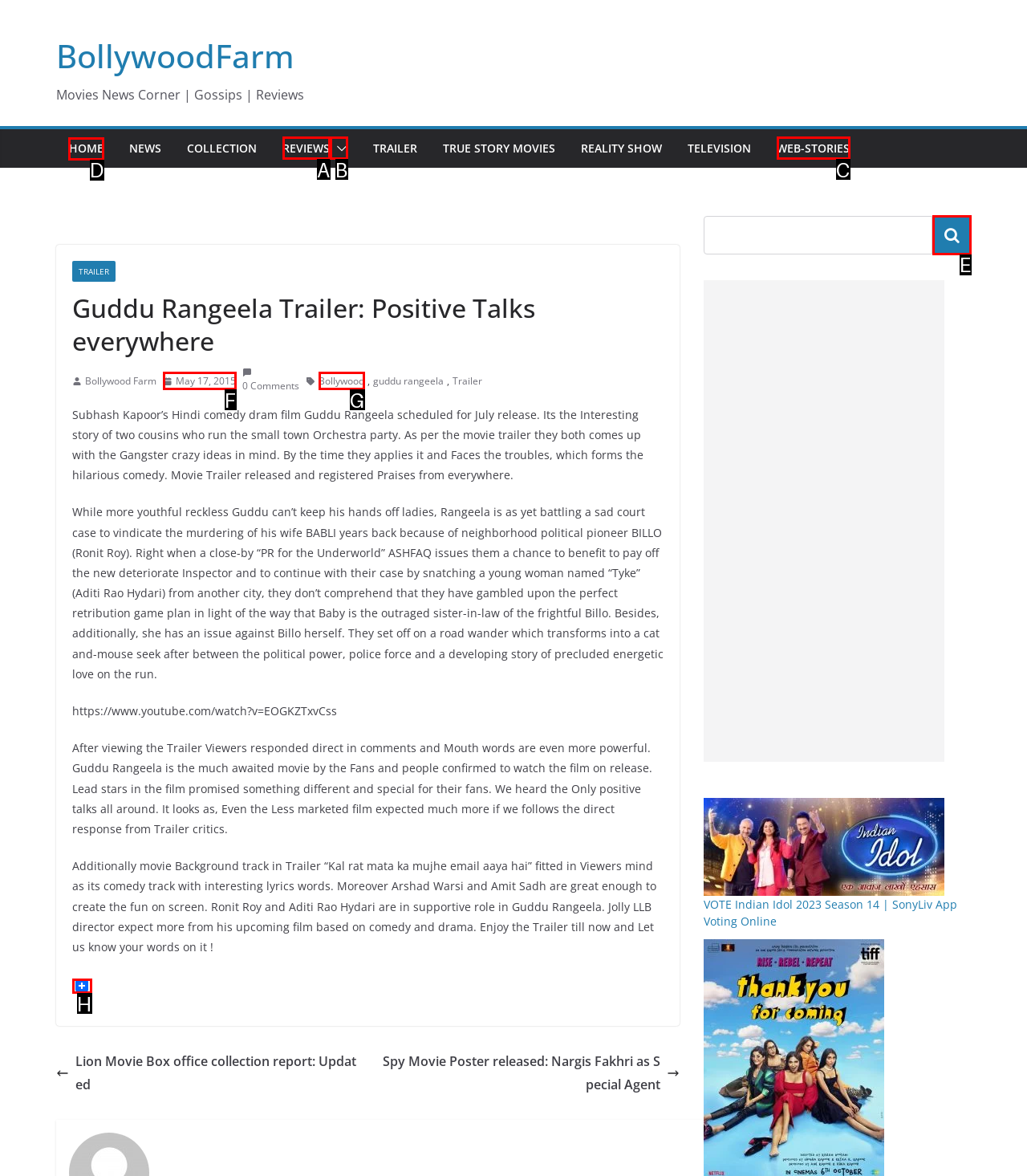Decide which UI element to click to accomplish the task: Click on the HOME link
Respond with the corresponding option letter.

D